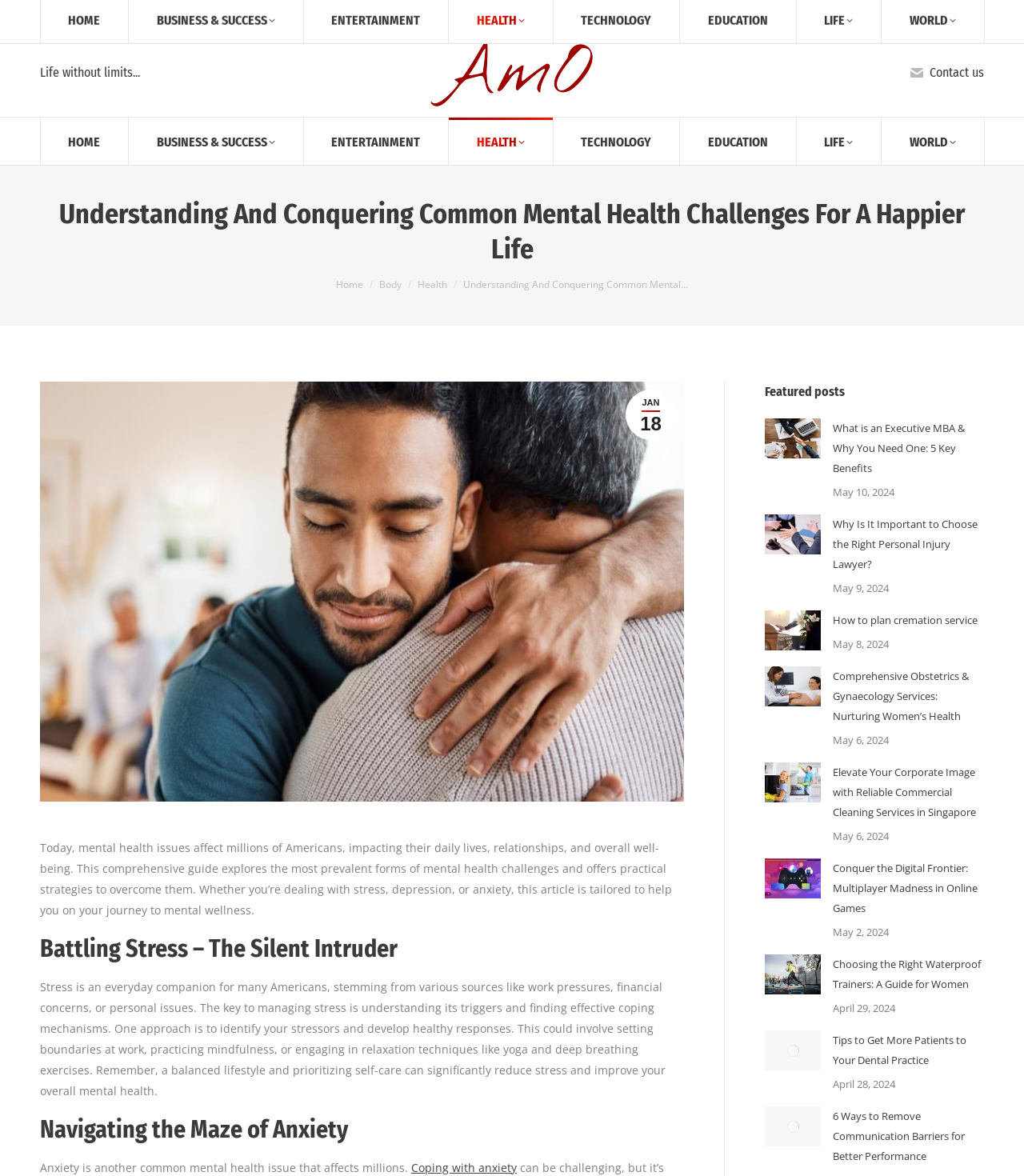What is the purpose of the 'Search' function? Based on the image, give a response in one word or a short phrase.

To find specific content